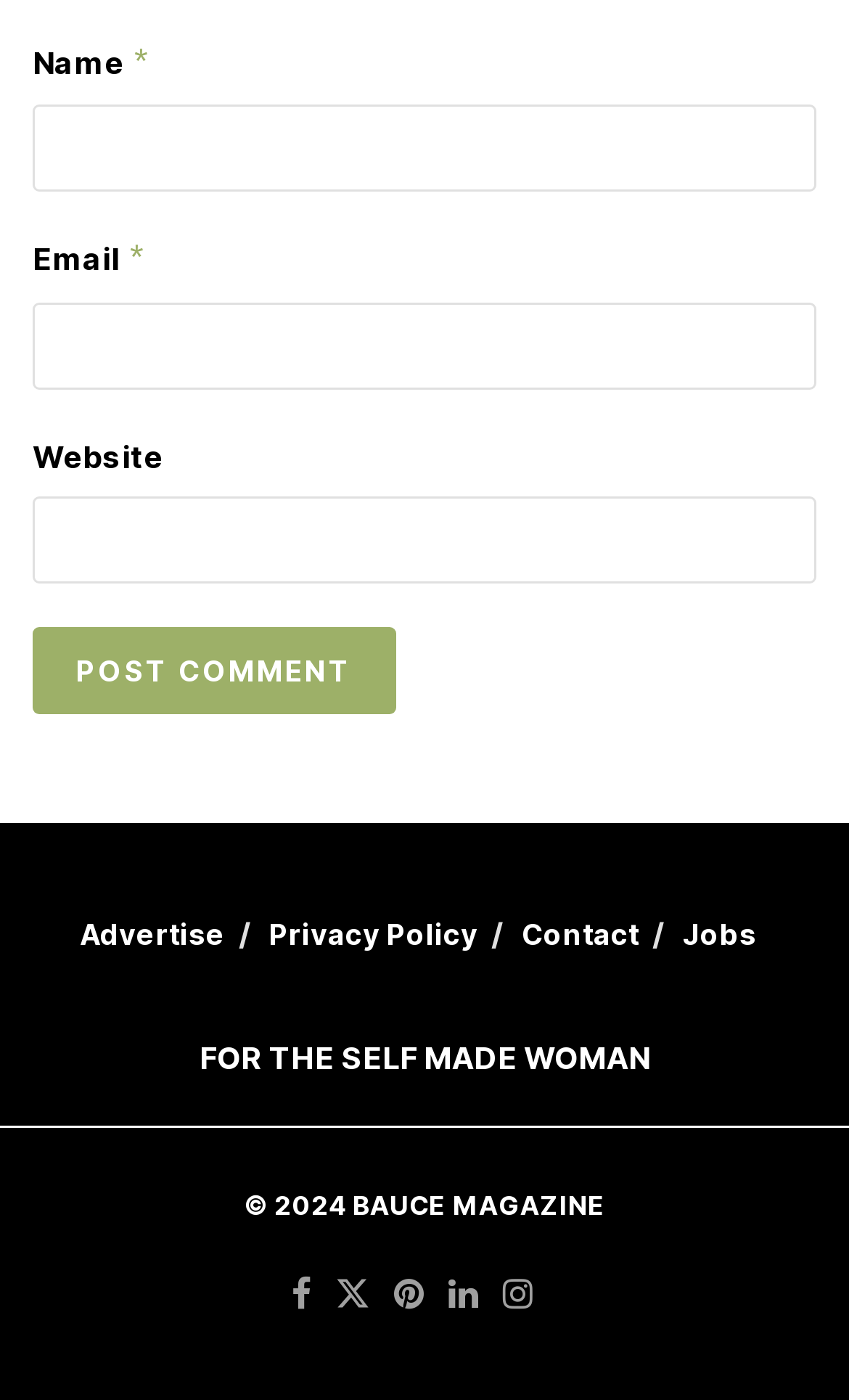Can you specify the bounding box coordinates of the area that needs to be clicked to fulfill the following instruction: "Visit the Advertise page"?

[0.094, 0.655, 0.265, 0.68]